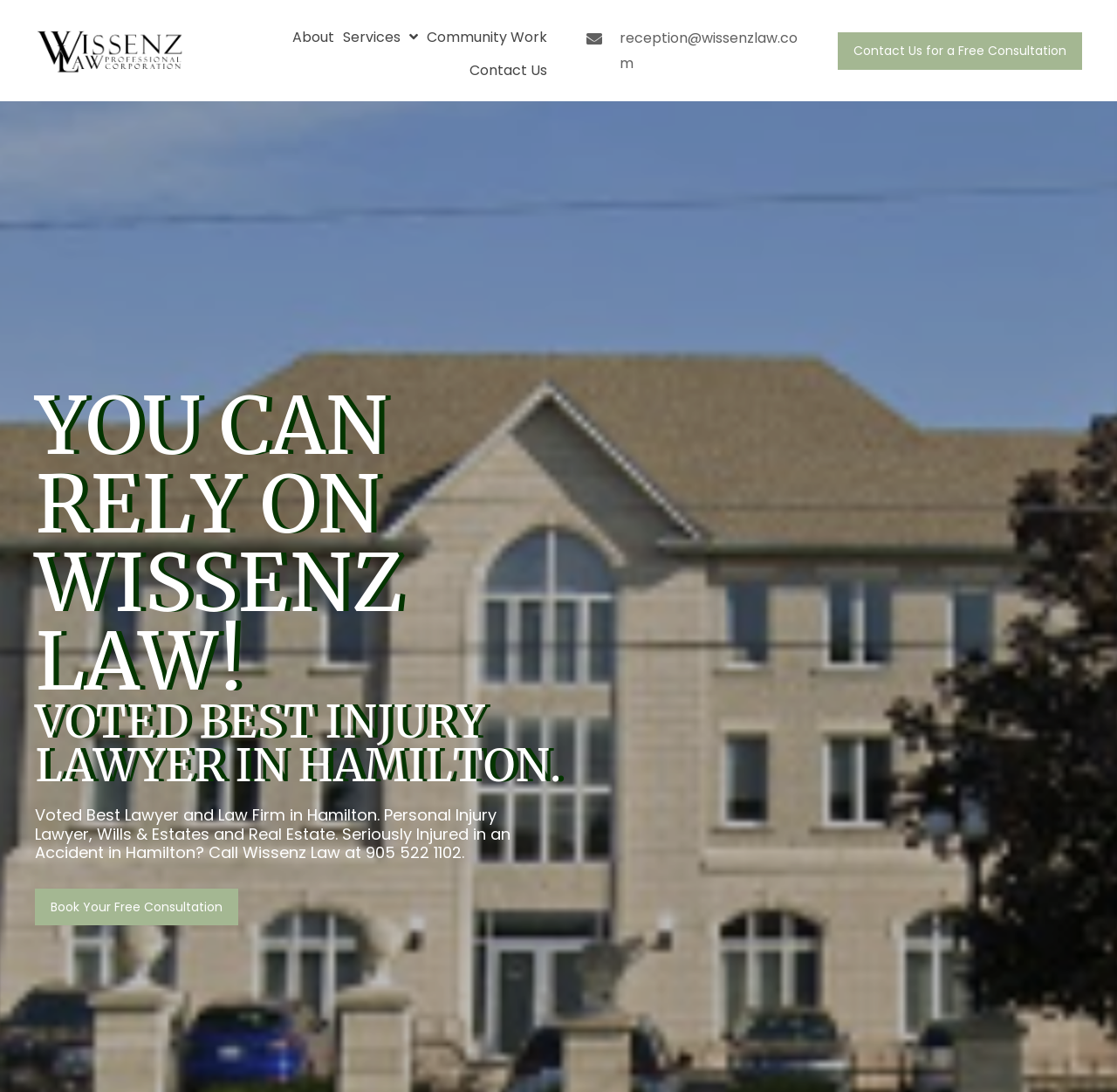What is the email address to contact Wissenz Law?
Please provide a comprehensive answer based on the information in the image.

The email address can be found in the top-right corner of the webpage, where it says 'reception@wissenzlaw.com'.